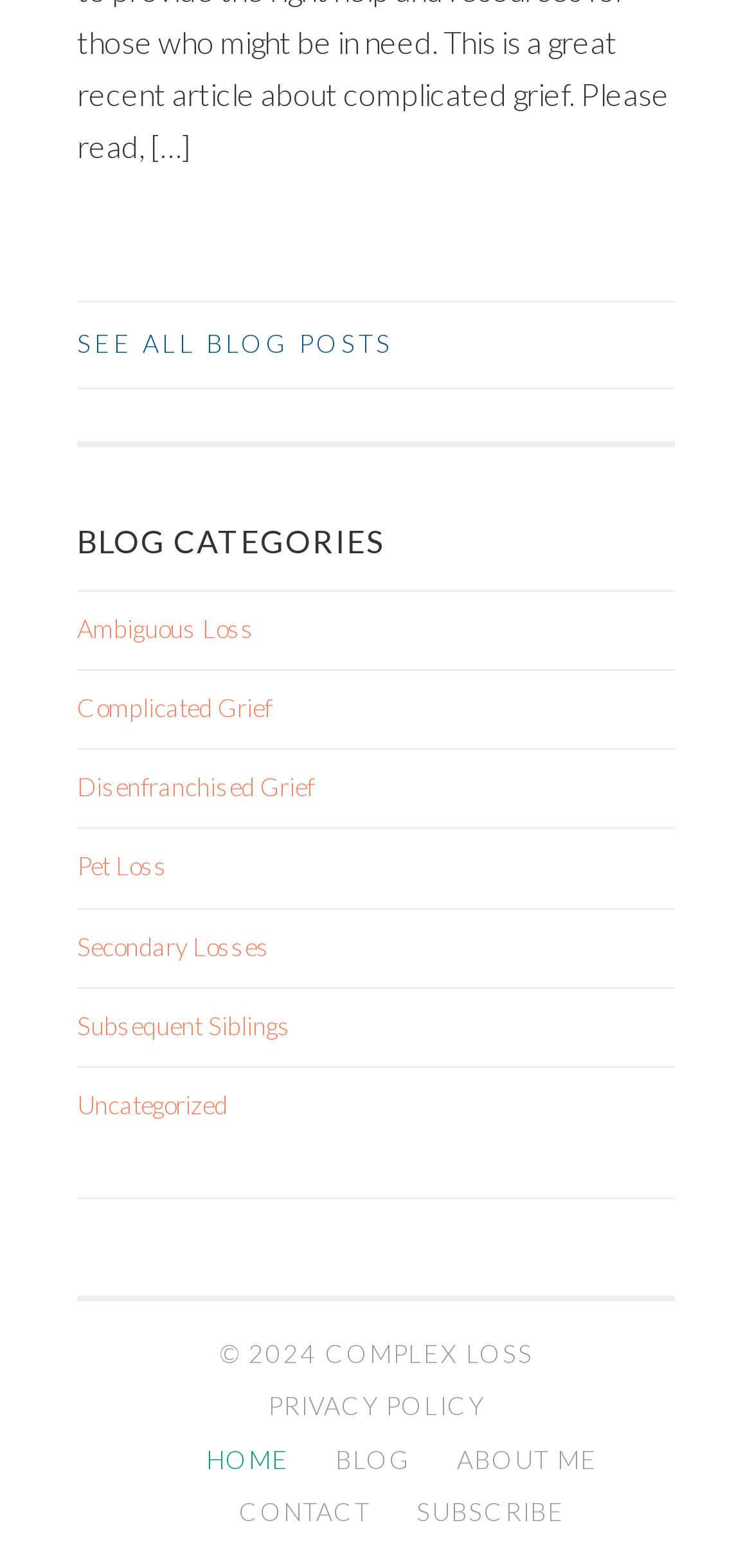Highlight the bounding box coordinates of the element you need to click to perform the following instruction: "subscribe to the blog."

[0.528, 0.954, 0.777, 0.973]